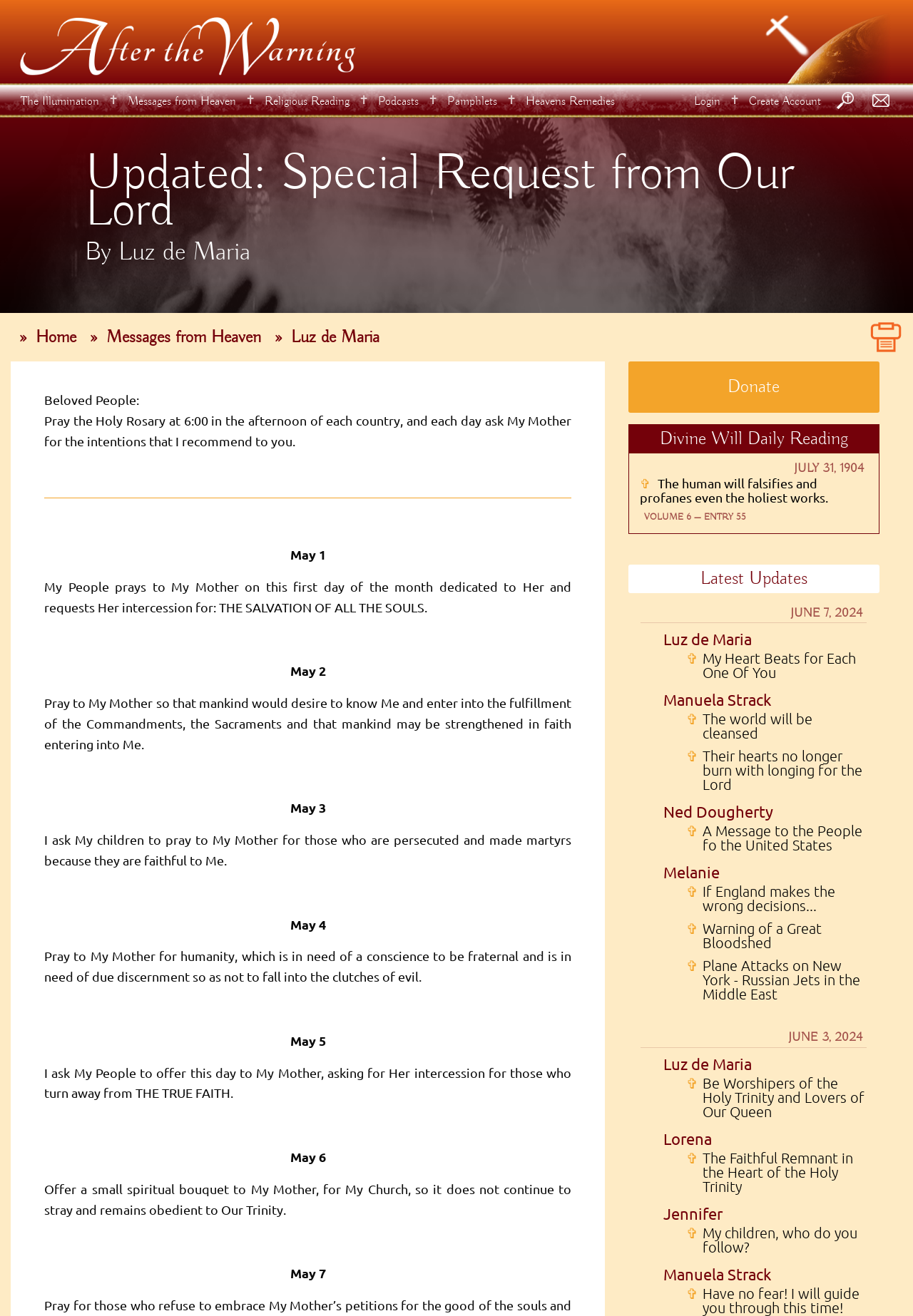Identify the bounding box coordinates of the specific part of the webpage to click to complete this instruction: "Donate to the website".

[0.688, 0.275, 0.963, 0.314]